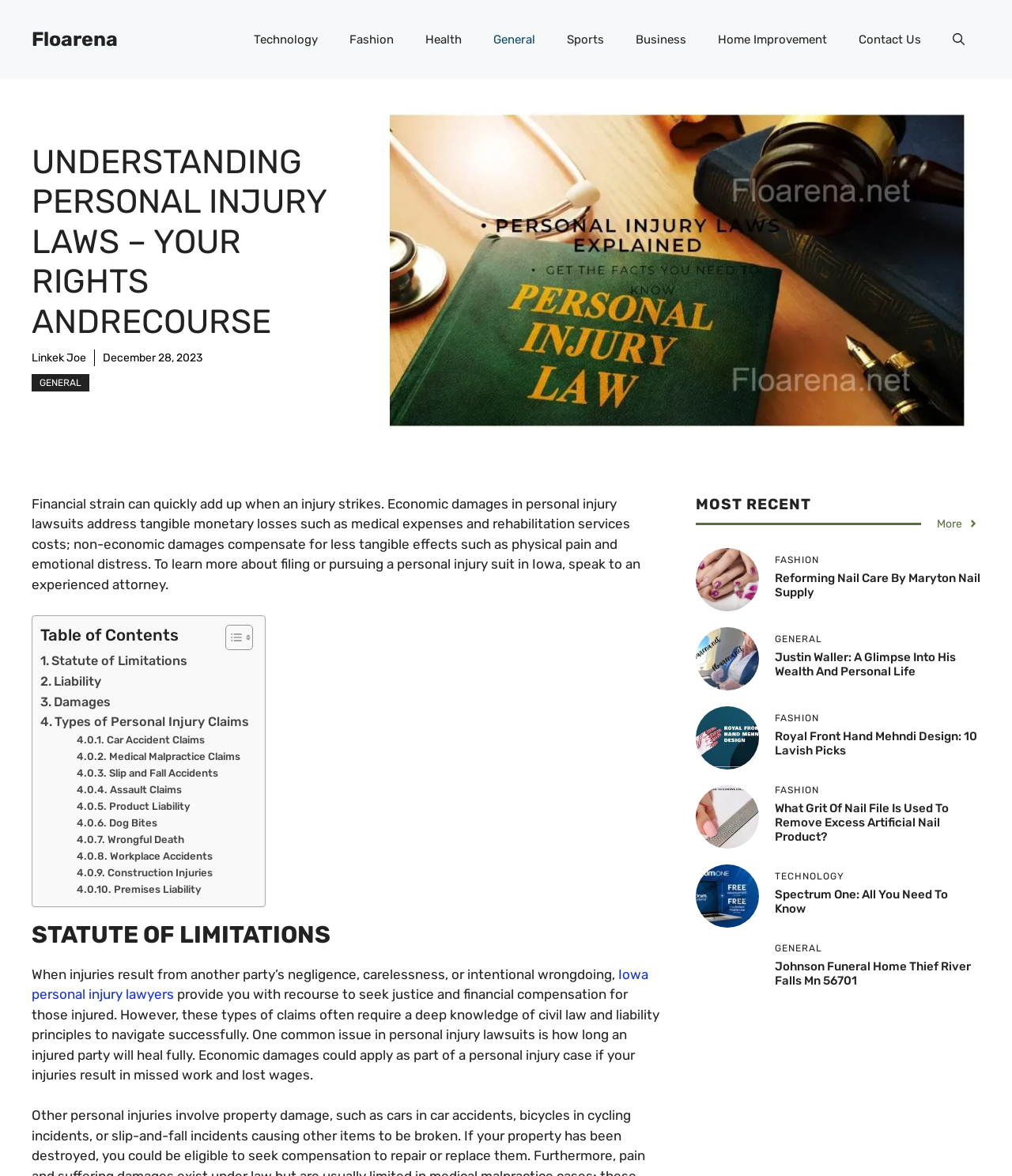Determine the bounding box for the described HTML element: "Types of Personal Injury Claims". Ensure the coordinates are four float numbers between 0 and 1 in the format [left, top, right, bottom].

[0.04, 0.606, 0.246, 0.623]